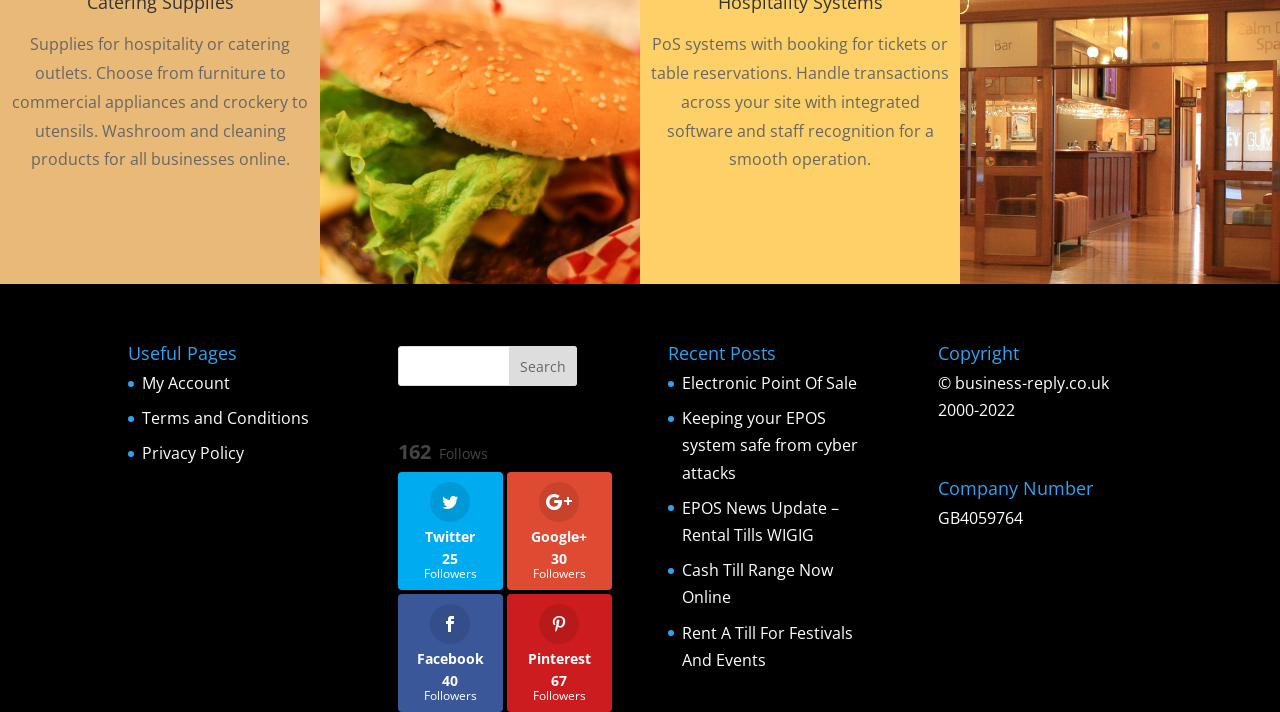Find the bounding box of the UI element described as: "Google+ 30 Followers". The bounding box coordinates should be given as four float values between 0 and 1, i.e., [left, top, right, bottom].

[0.396, 0.657, 0.478, 0.823]